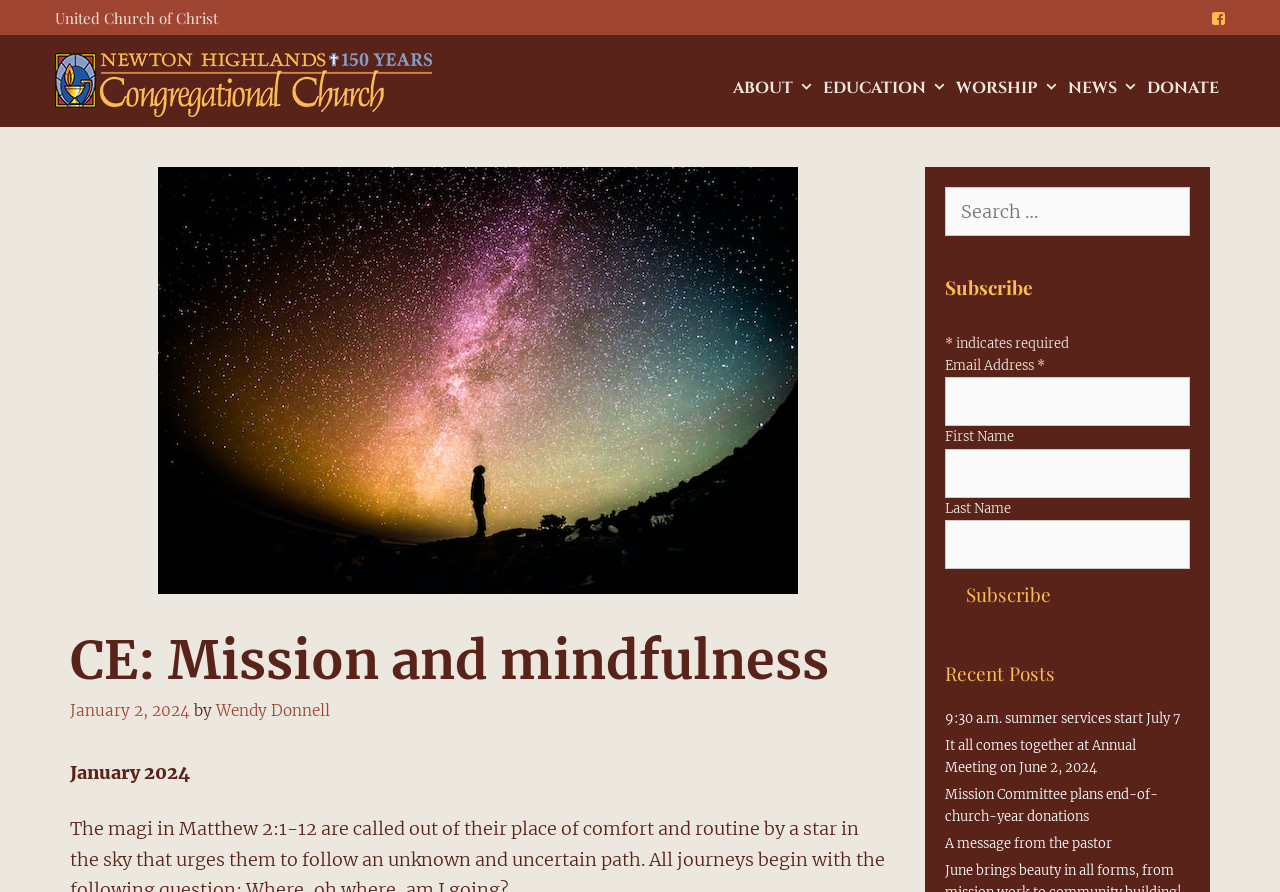Offer a thorough description of the webpage.

The webpage appears to be a church website, specifically the North Haven Congregational Church (NHCC). At the top left, there is a logo of NHCC accompanied by the text "United Church of Christ". On the top right, there are several navigation links, including "ABOUT", "EDUCATION", "WORSHIP", "NEWS", and "DONATE".

Below the navigation links, there is a header section with a title "CE: Mission and mindfulness" and a subheading "January 2, 2024" with the author's name "Wendy Donnell". 

On the right side of the page, there is a search box with a label "Search for:". Below the search box, there is a section for subscribing to a newsletter, which includes fields for email address, first name, and last name, along with a "Subscribe" button.

Further down the page, there is a section titled "Recent Posts" with four links to recent news articles, including "9:30 a.m. summer services start July 7", "It all comes together at Annual Meeting on June 2, 2024", "Mission Committee plans end-of-church-year donations", and "A message from the pastor".